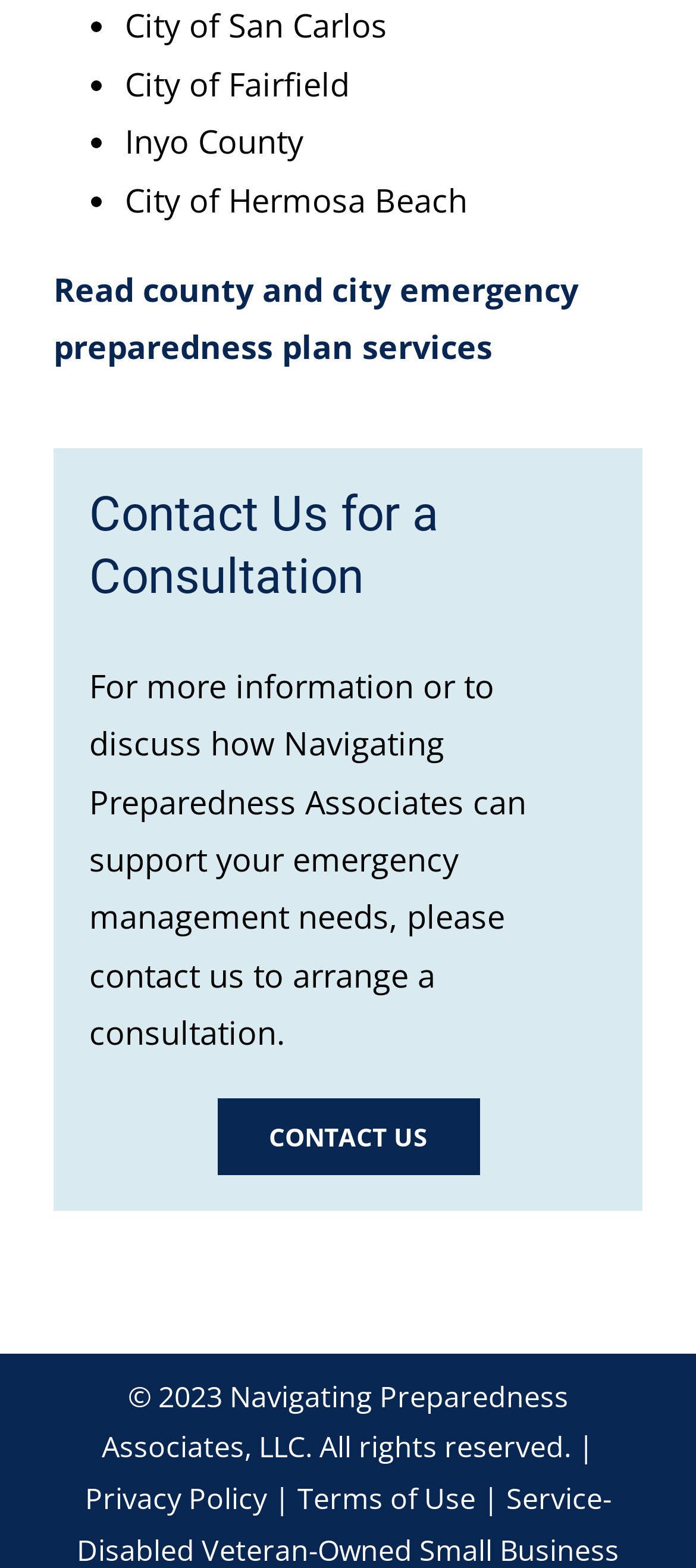Find the bounding box coordinates for the HTML element described as: "Terms of Use". The coordinates should consist of four float values between 0 and 1, i.e., [left, top, right, bottom].

[0.427, 0.943, 0.683, 0.968]